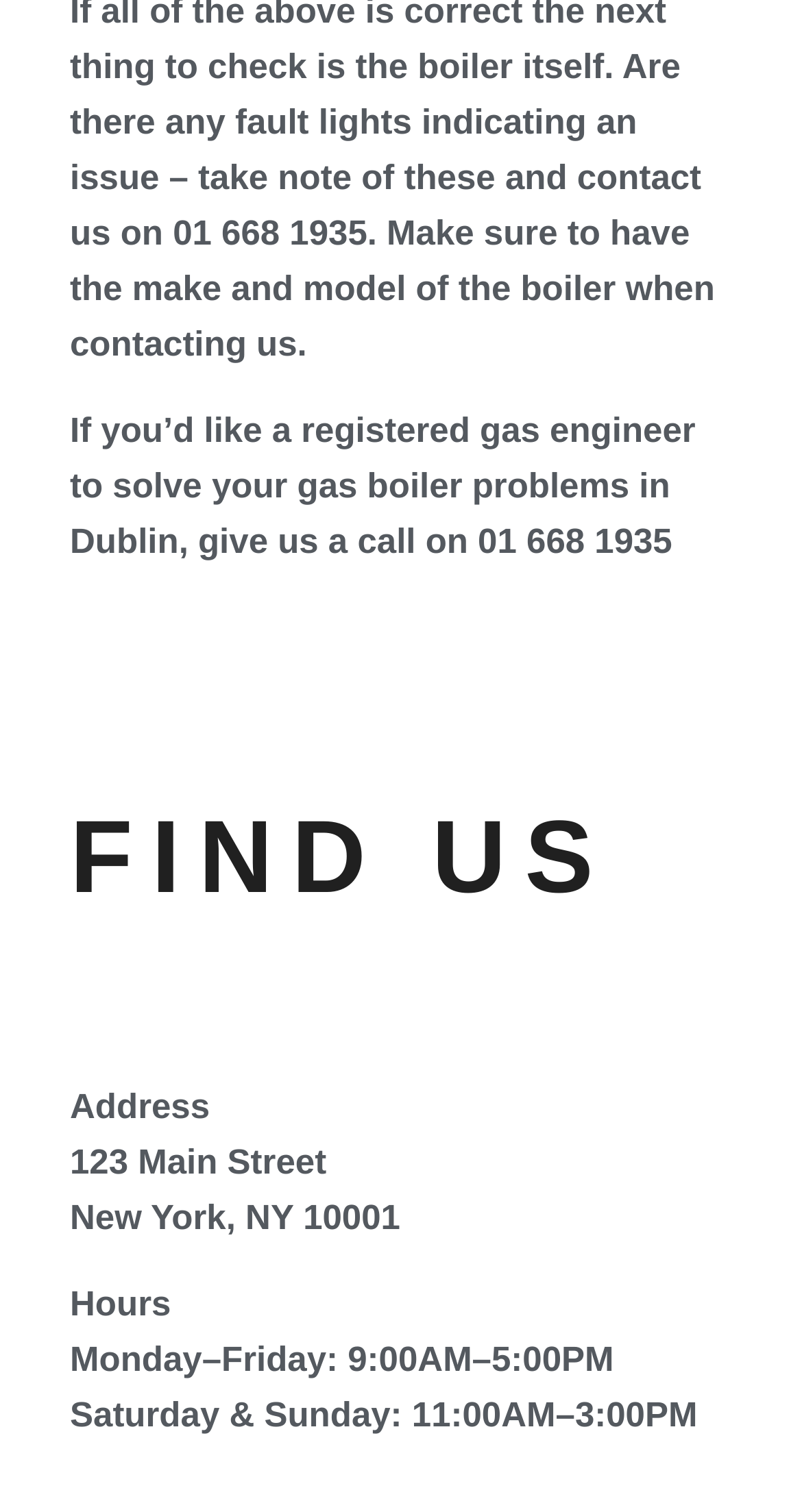Find the bounding box of the web element that fits this description: "980-223-2779".

None